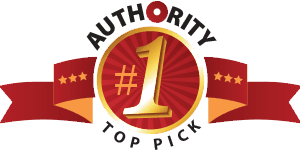Provide a thorough description of what you see in the image.

The image features a vibrant, authoritative badge design, prominently displaying the text "Authority #1 Top Pick." The badge is circular with a bold golden number one at its center, indicating that this product or service has received top recognition. Surrounding the number are four stars, symbolizing high ratings and excellent quality. The badge is set against a red background, embellished with decorative ribbons, enhancing its visual appeal and asserting its status as a recommended choice. This design effectively communicates trust and excellence, likely used to endorse a specific product or service, in this case, relating to the "Research Verified Nitric Oxide Review."